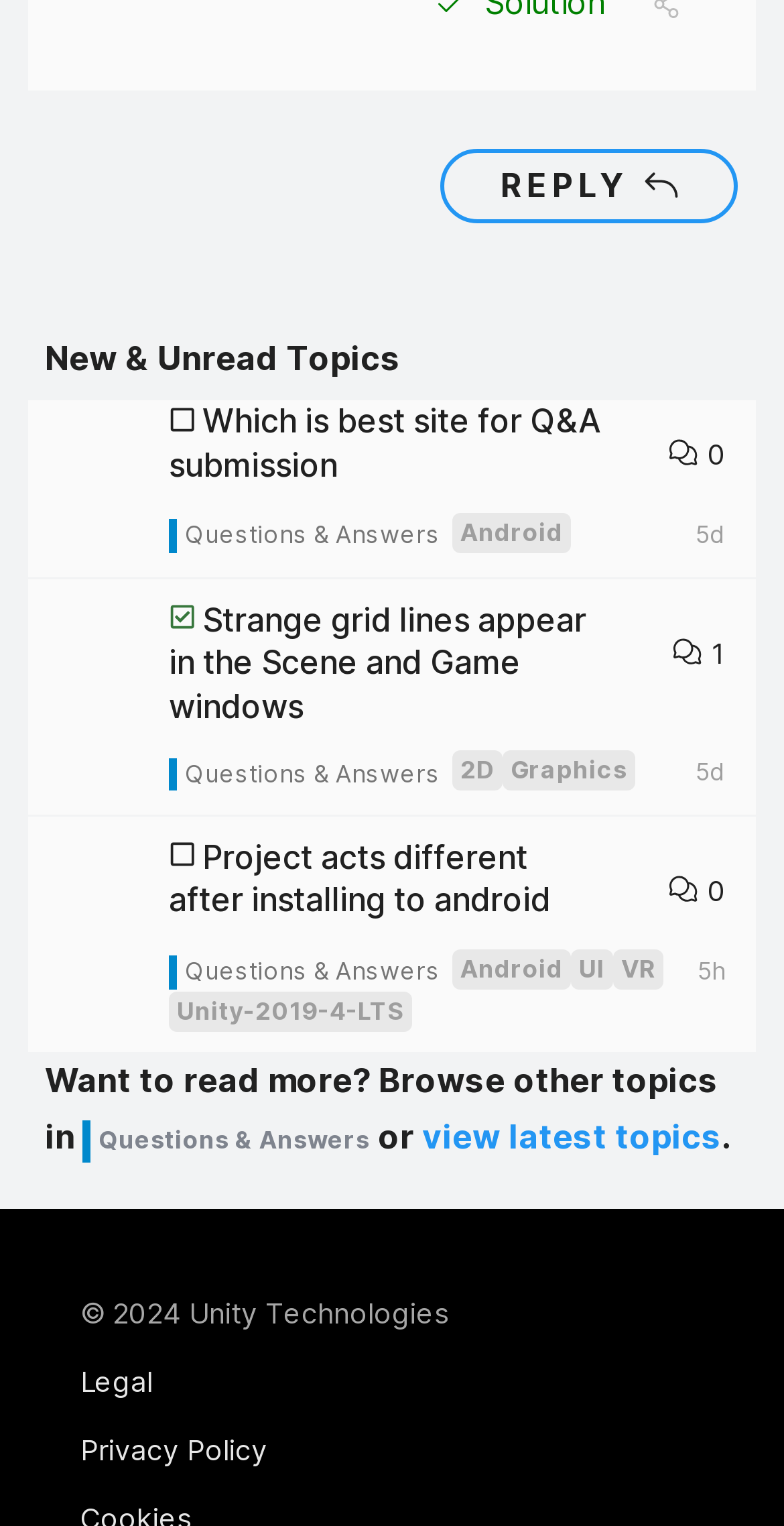Give a short answer to this question using one word or a phrase:
Who is the latest poster of the second topic?

ffrancis19966